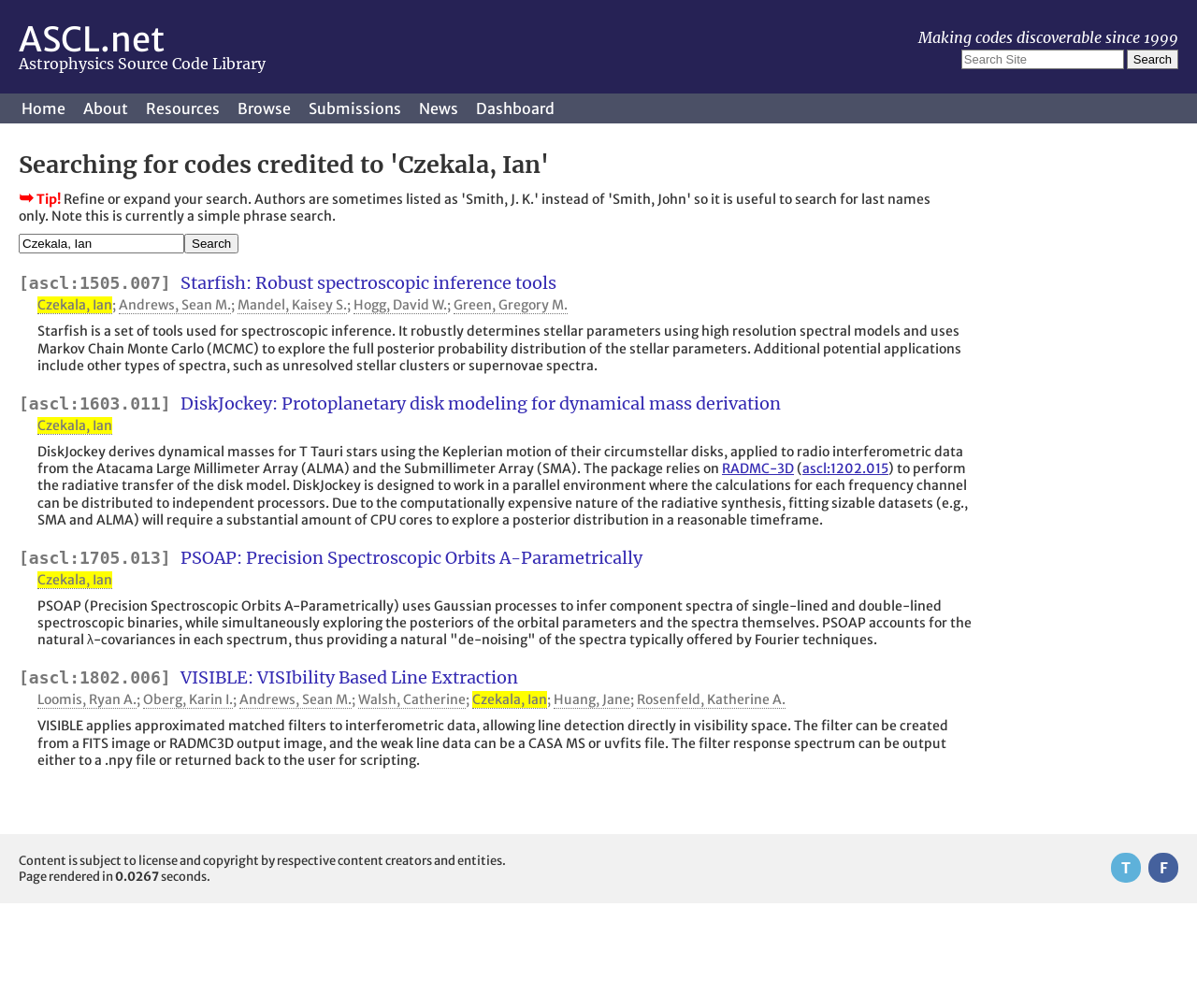How many codes are listed on this page?
Offer a detailed and full explanation in response to the question.

The number of codes listed on this page is obtained by counting the number of links with 'ascl' prefixes, which are [ascl:1505.007], [ascl:1603.011], and [ascl:1802.006]. Each of these links corresponds to a code.